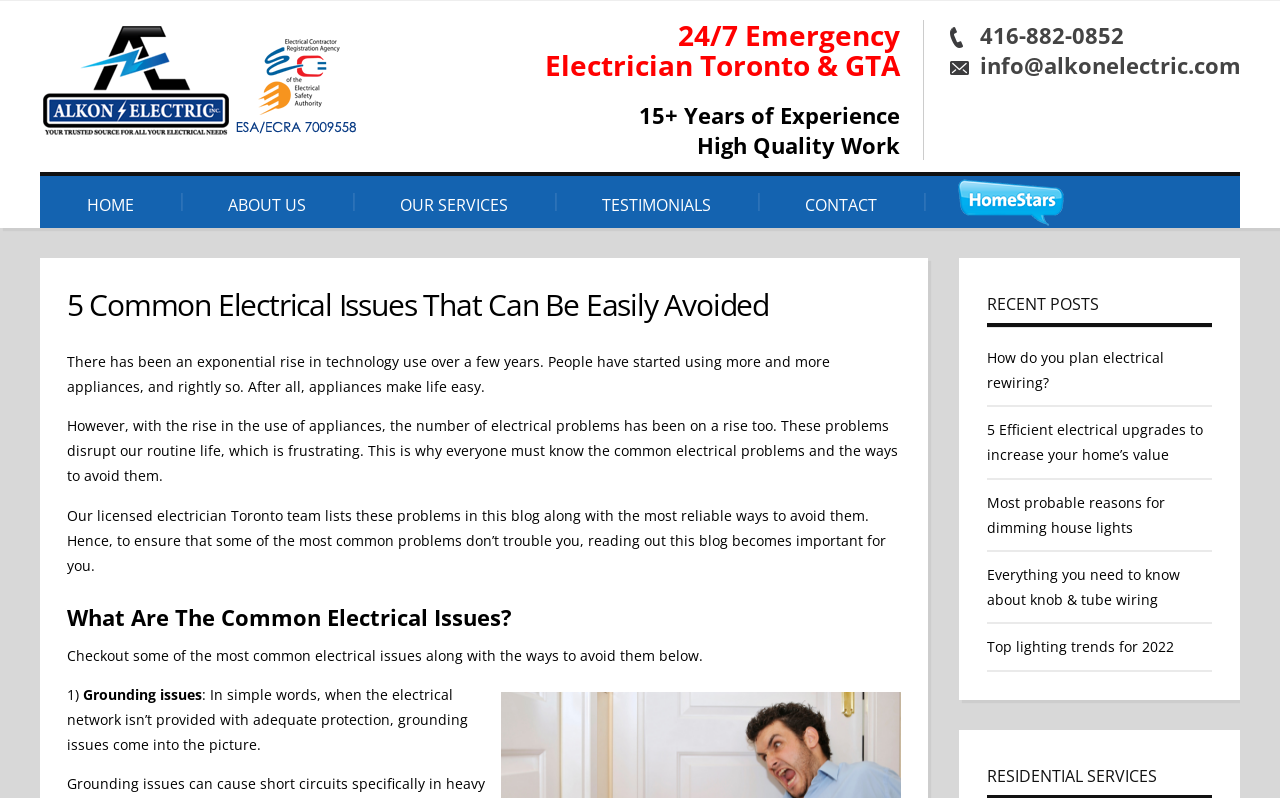What is the main heading of this webpage? Please extract and provide it.

5 Common Electrical Issues That Can Be Easily Avoided